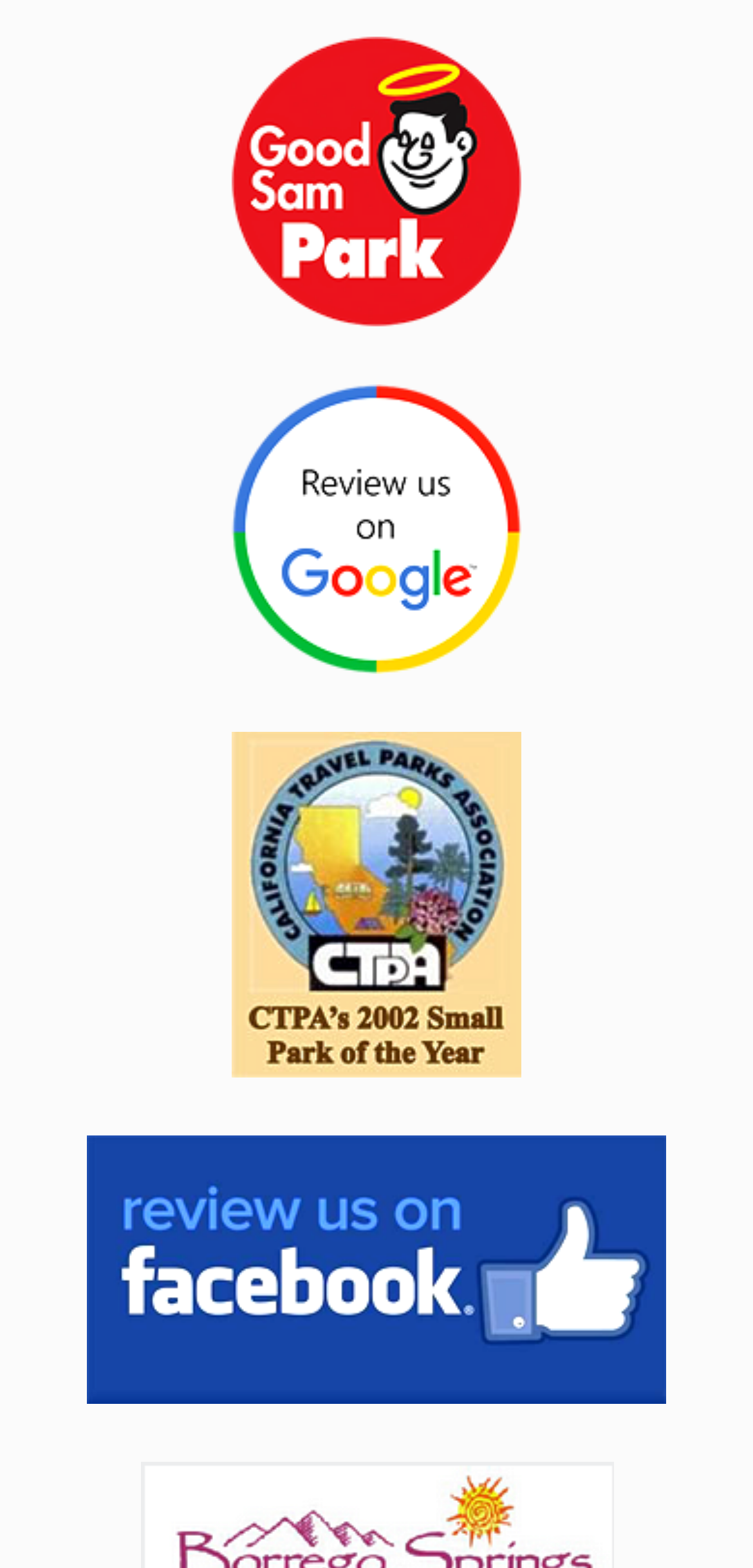Answer the question below using just one word or a short phrase: 
What is the type of the third element on the webpage?

Image